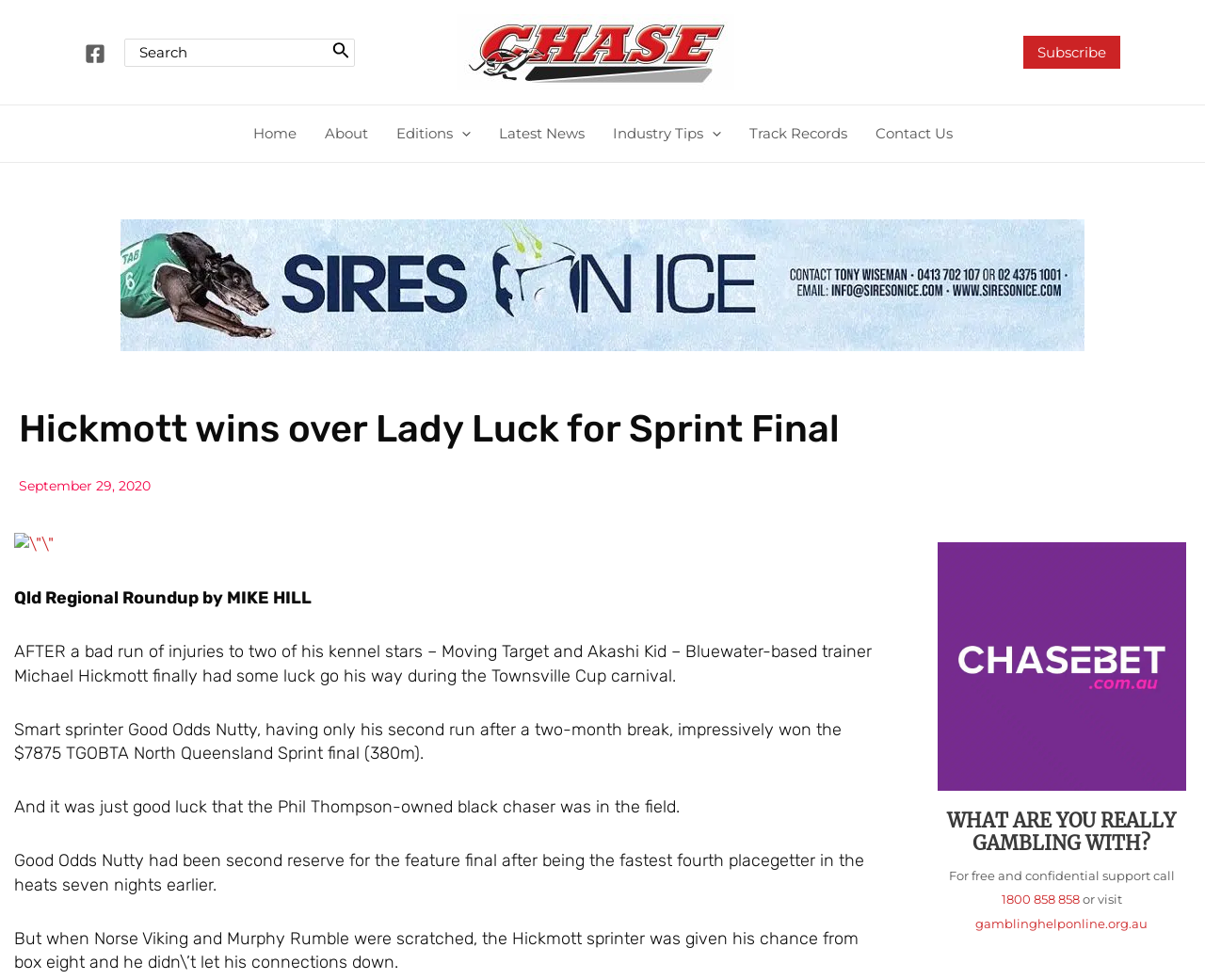Can you pinpoint the bounding box coordinates for the clickable element required for this instruction: "Subscribe to the newsletter"? The coordinates should be four float numbers between 0 and 1, i.e., [left, top, right, bottom].

[0.849, 0.037, 0.93, 0.07]